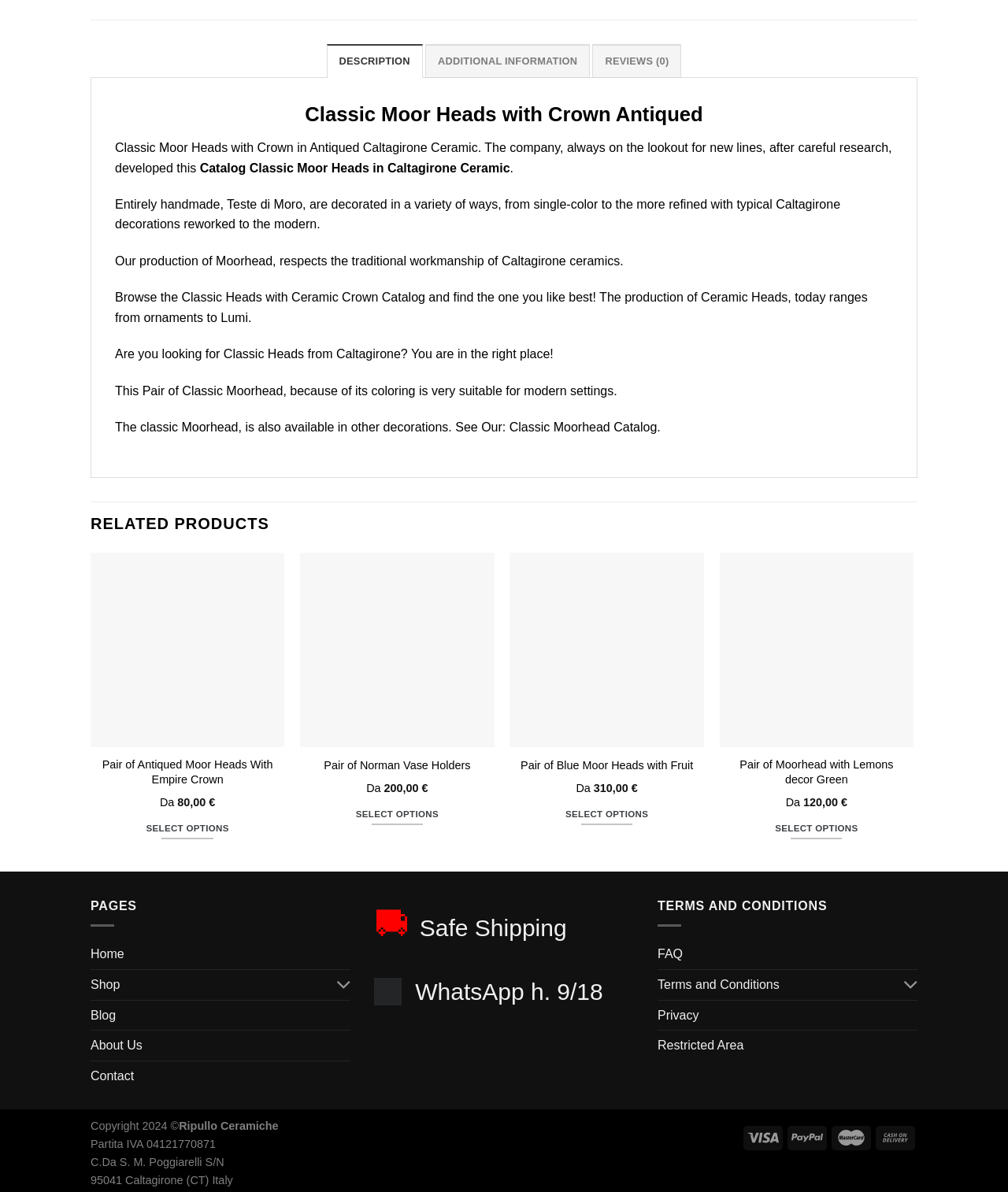Given the description Eugene Oregón Marketing Internet, predict the bounding box coordinates of the UI element. Ensure the coordinates are in the format (top-left x, top-left y, bottom-right x, bottom-right y) and all values are between 0 and 1.

None